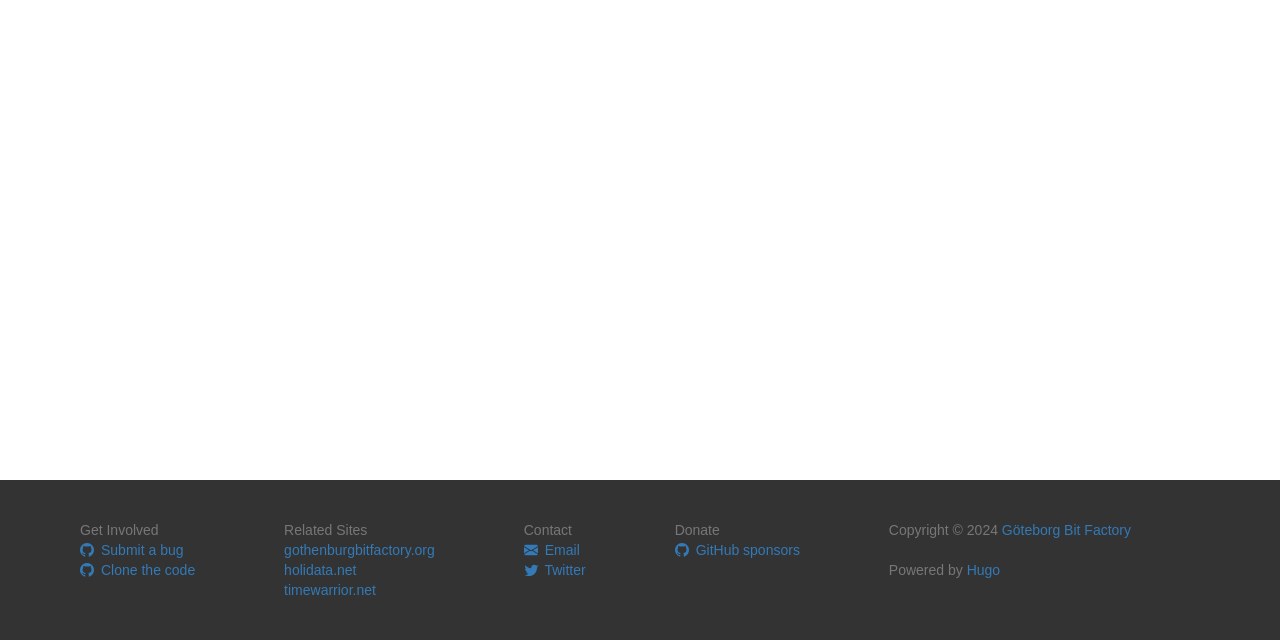Can you find the bounding box coordinates for the UI element given this description: "Clone the code"? Provide the coordinates as four float numbers between 0 and 1: [left, top, right, bottom].

[0.062, 0.878, 0.152, 0.903]